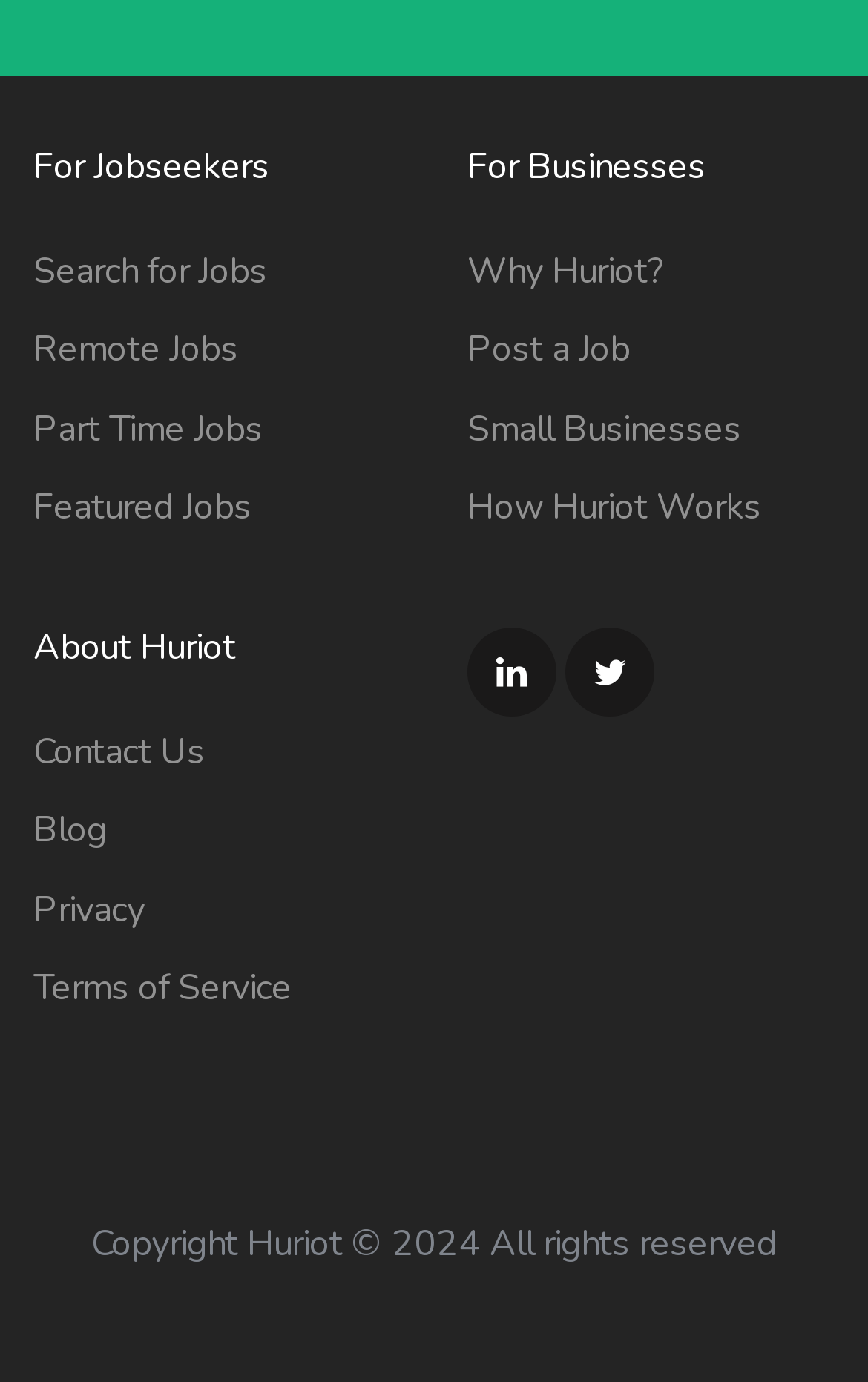Please locate the bounding box coordinates of the element that needs to be clicked to achieve the following instruction: "view PRO SPRINTCAR CHAMPIONSHIP |DIRT X IND". The coordinates should be four float numbers between 0 and 1, i.e., [left, top, right, bottom].

None